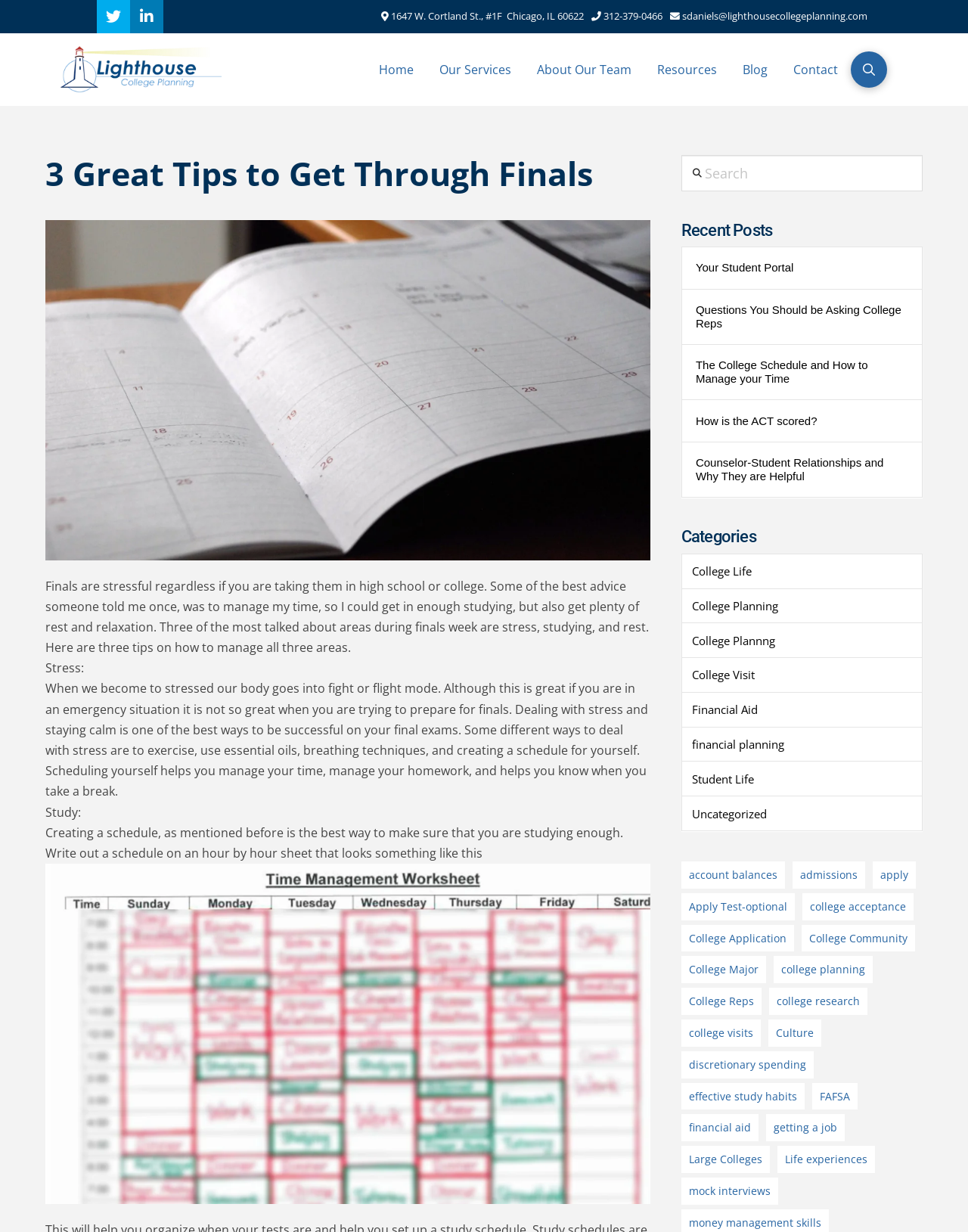Please identify the bounding box coordinates of the clickable area that will allow you to execute the instruction: "Contact Lighthouse College Planning".

[0.806, 0.027, 0.879, 0.086]